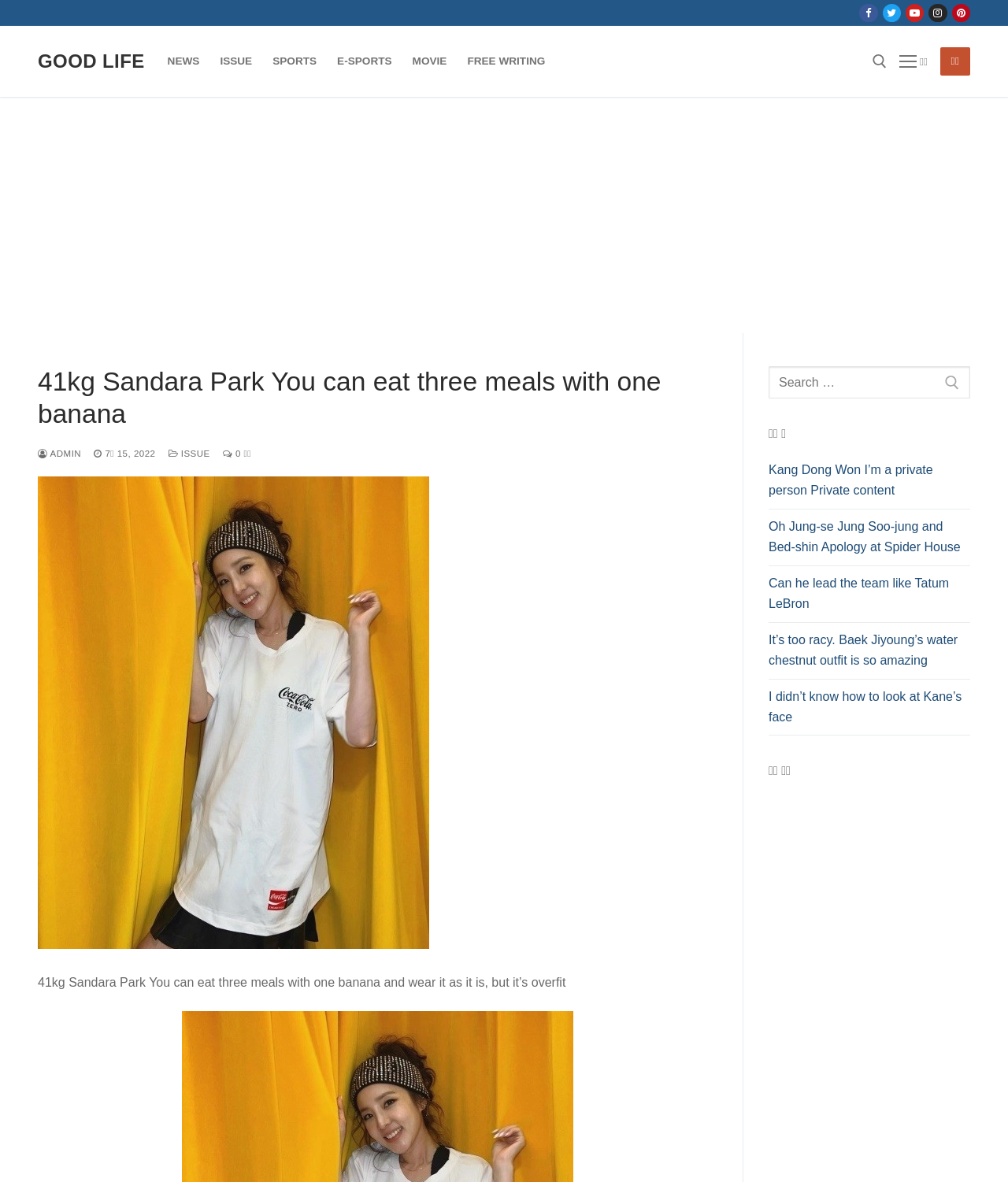Determine the bounding box coordinates of the clickable element necessary to fulfill the instruction: "Search for something in the search box". Provide the coordinates as four float numbers within the 0 to 1 range, i.e., [left, top, right, bottom].

None